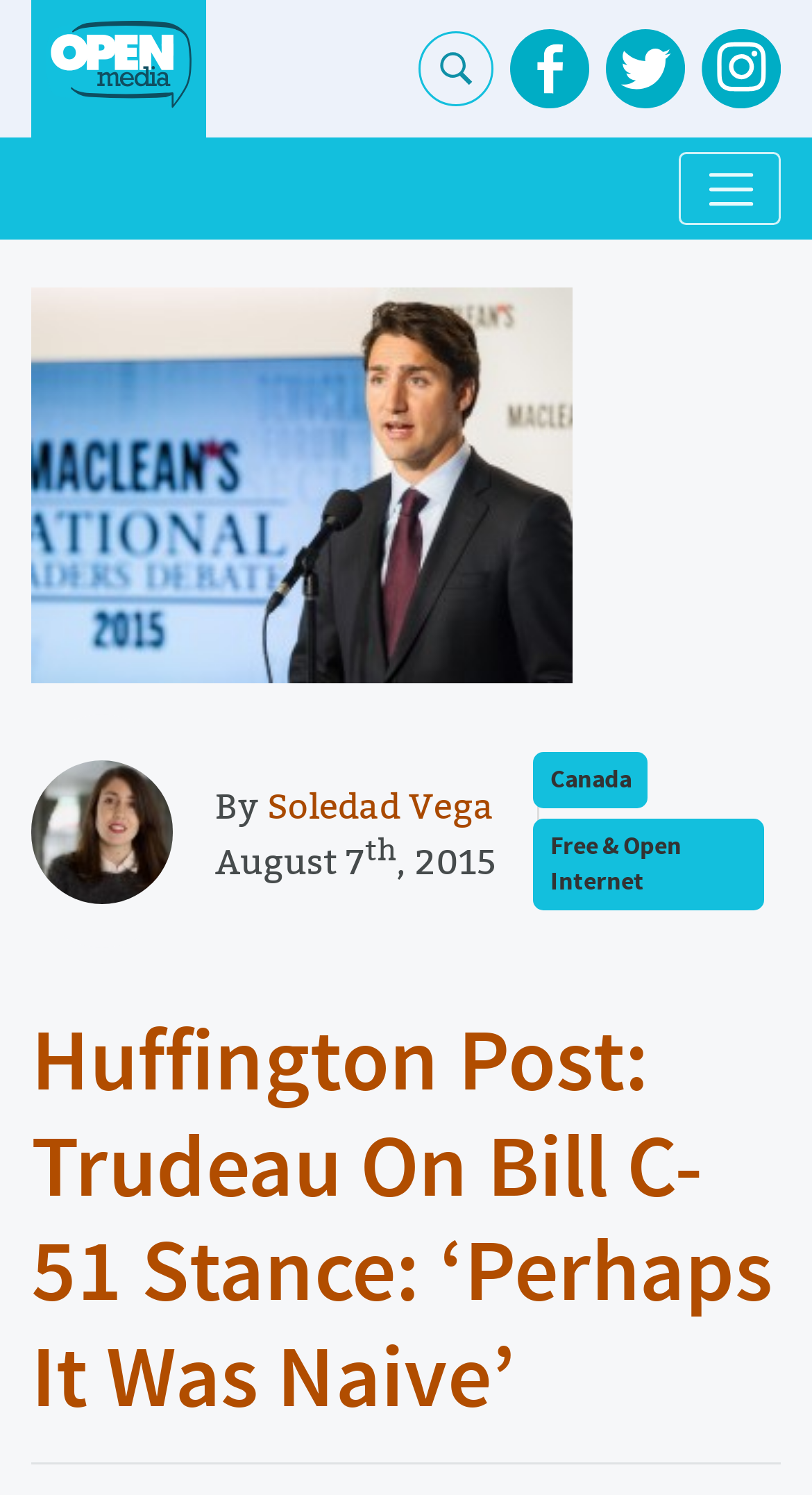What is the date of this article?
Provide a detailed answer to the question using information from the image.

I found the date by looking at the text 'August 7' followed by a superscript 'th' and then the year '2015', which is a common format for dates.